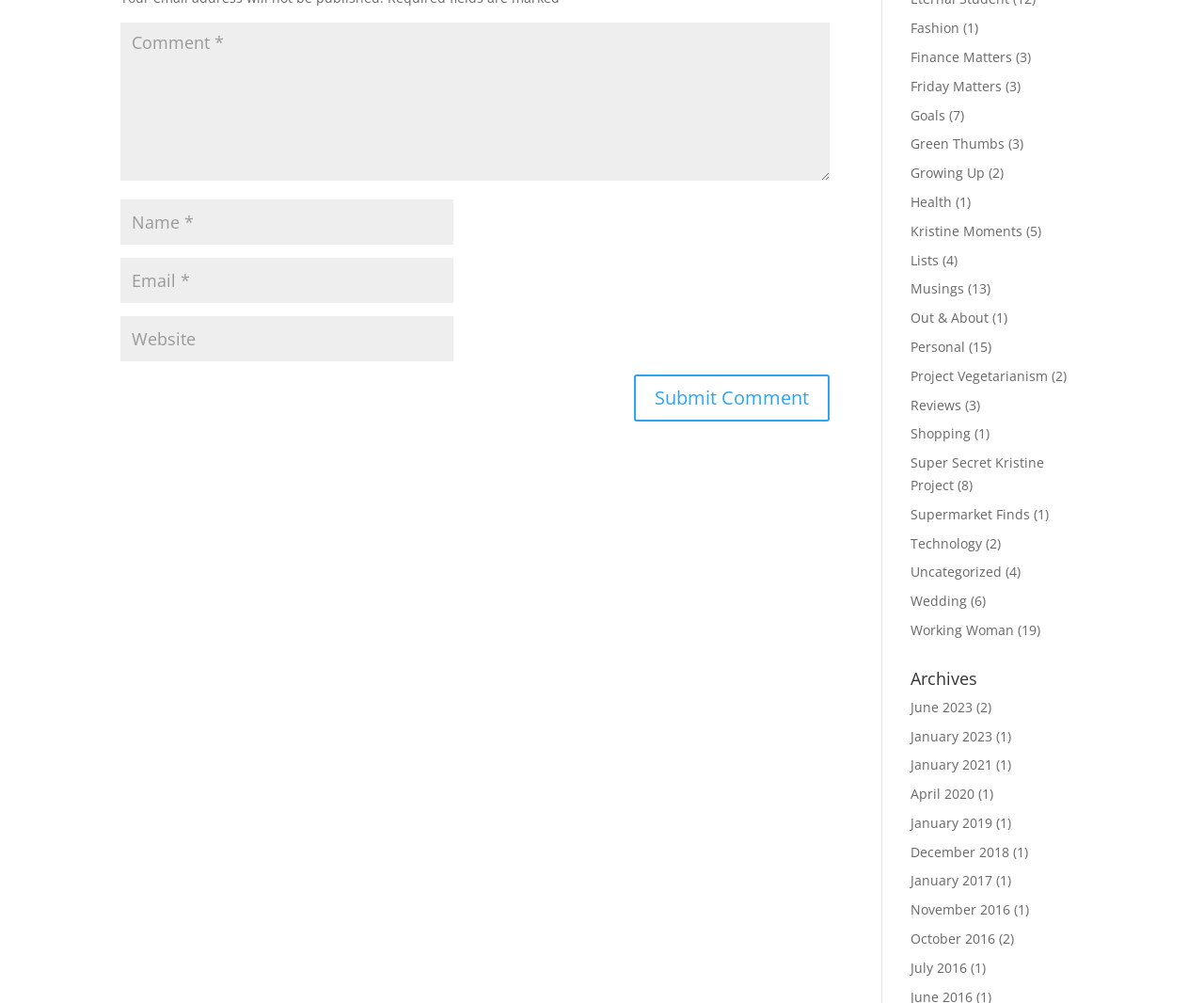Please determine the bounding box coordinates of the element's region to click in order to carry out the following instruction: "Submit a comment". The coordinates should be four float numbers between 0 and 1, i.e., [left, top, right, bottom].

[0.527, 0.374, 0.689, 0.421]